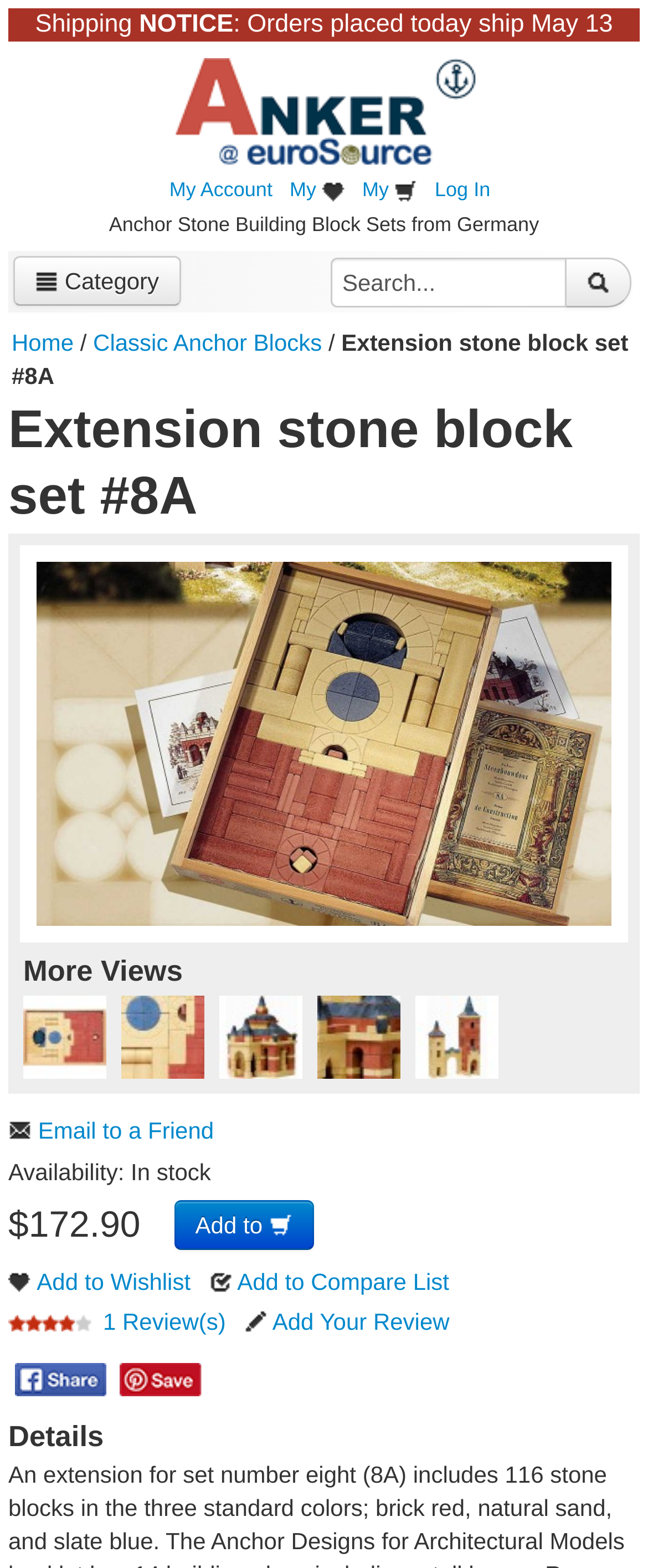Determine the bounding box of the UI element mentioned here: "Add Your Review". The coordinates must be in the format [left, top, right, bottom] with values ranging from 0 to 1.

[0.376, 0.834, 0.694, 0.851]